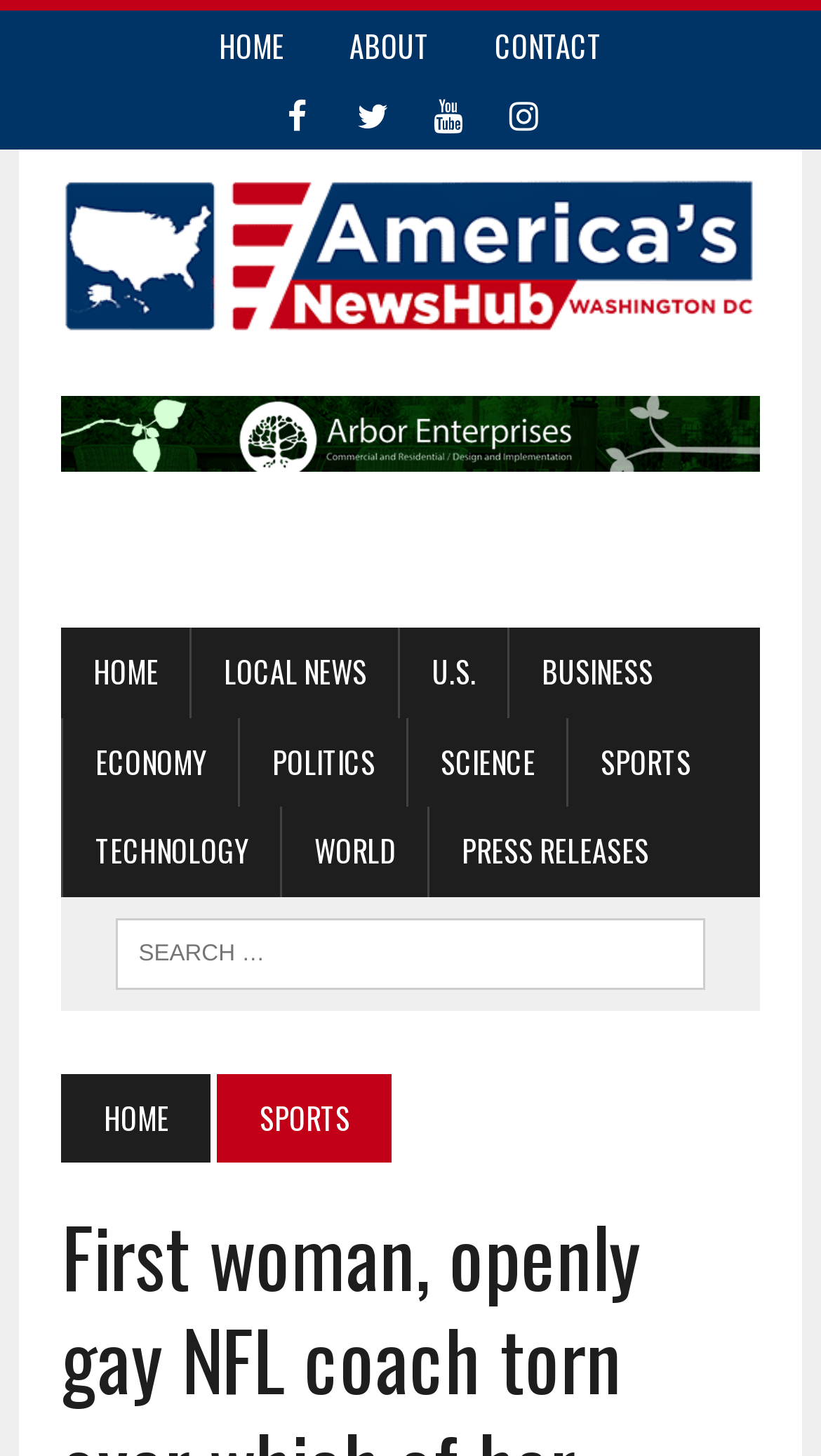Offer a detailed account of what is visible on the webpage.

This webpage is about Katie Sowers, a former NFL coach, and her dilemma in choosing which team to support in the Super Bowl. The page has a navigation menu at the top with links to "HOME", "ABOUT", "CONTACT", and social media platforms like Facebook, Twitter, YouTube, and Instagram. Below the navigation menu, there is a large banner with the title "Washington DC NewsHub" and an image of the same.

On the left side of the page, there is a vertical menu with links to various news categories, including "LOCAL NEWS", "U.S.", "BUSINESS", "ECONOMY", "POLITICS", "SCIENCE", "SPORTS", "TECHNOLOGY", and "WORLD". Below this menu, there is a search bar with a label "SEARCH FOR:".

The main content of the page is a news article about Katie Sowers, with a brief summary of her background as a coach and her current dilemma. The article is divided into paragraphs, with a clear and concise writing style.

At the bottom of the page, there are additional links to "HOME" and "SPORTS", which may be related to the main content of the page. Overall, the webpage has a clean and organized layout, making it easy to navigate and read.